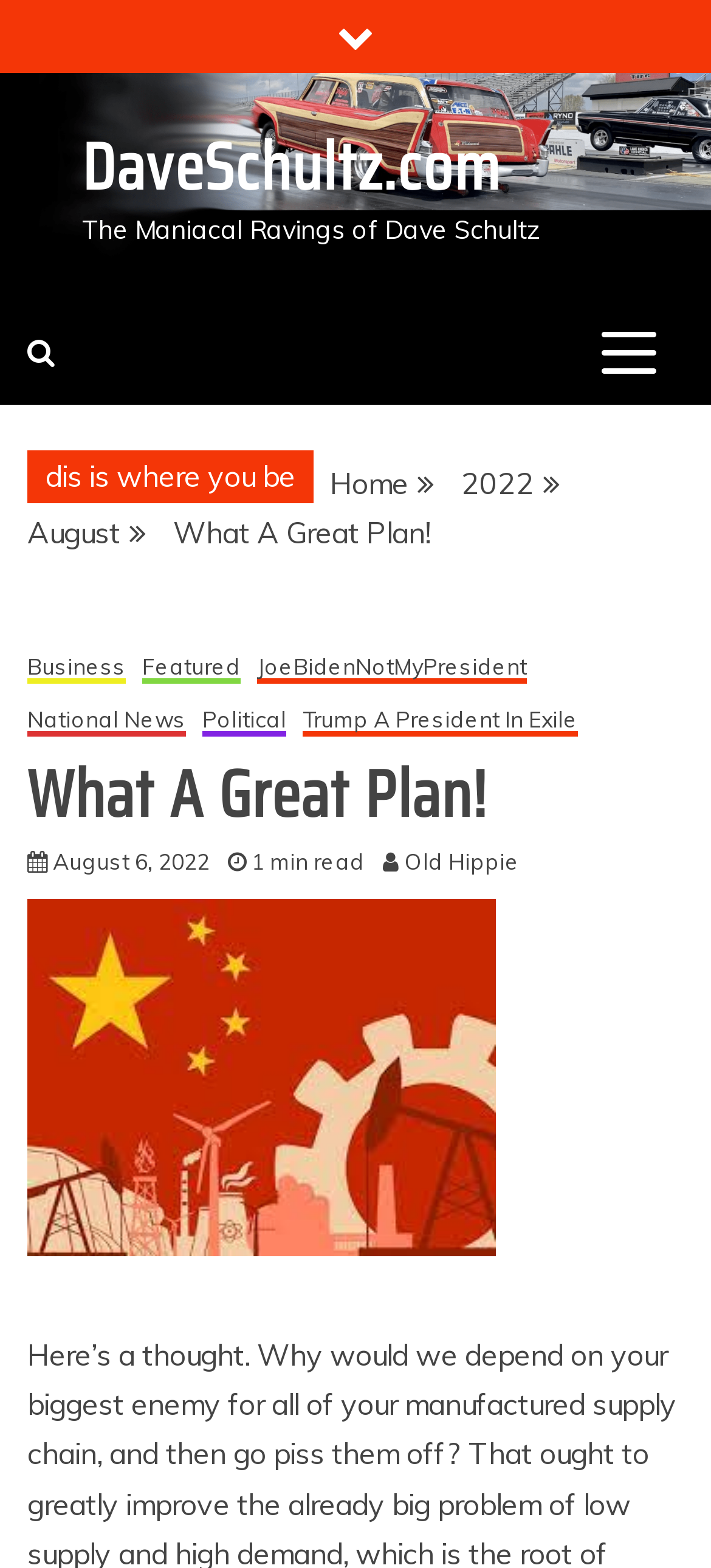Please find the bounding box coordinates of the element's region to be clicked to carry out this instruction: "read the article posted on August 6, 2022".

[0.074, 0.54, 0.295, 0.558]